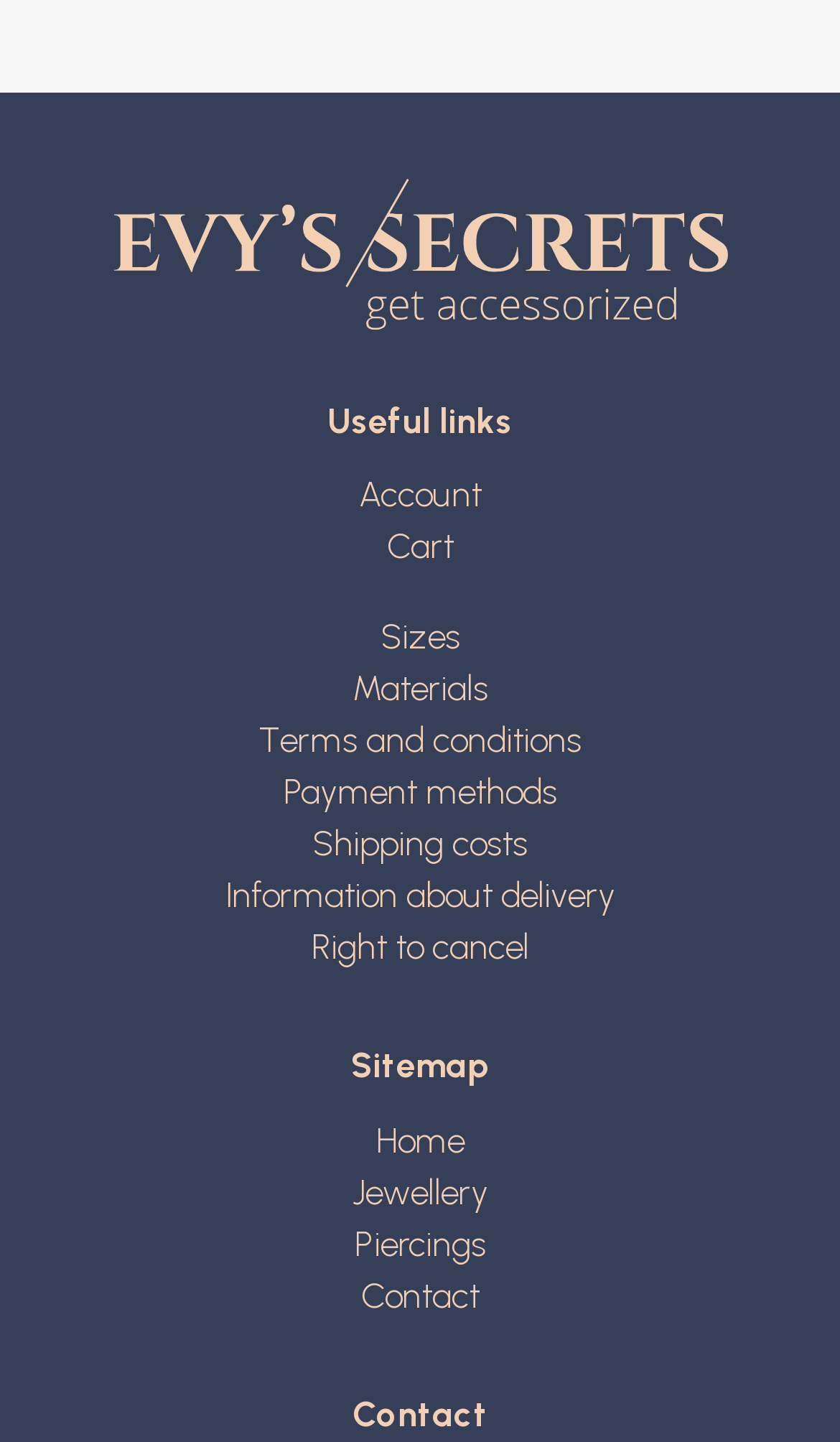Please identify the bounding box coordinates of the clickable area that will fulfill the following instruction: "View account information". The coordinates should be in the format of four float numbers between 0 and 1, i.e., [left, top, right, bottom].

[0.427, 0.329, 0.573, 0.357]